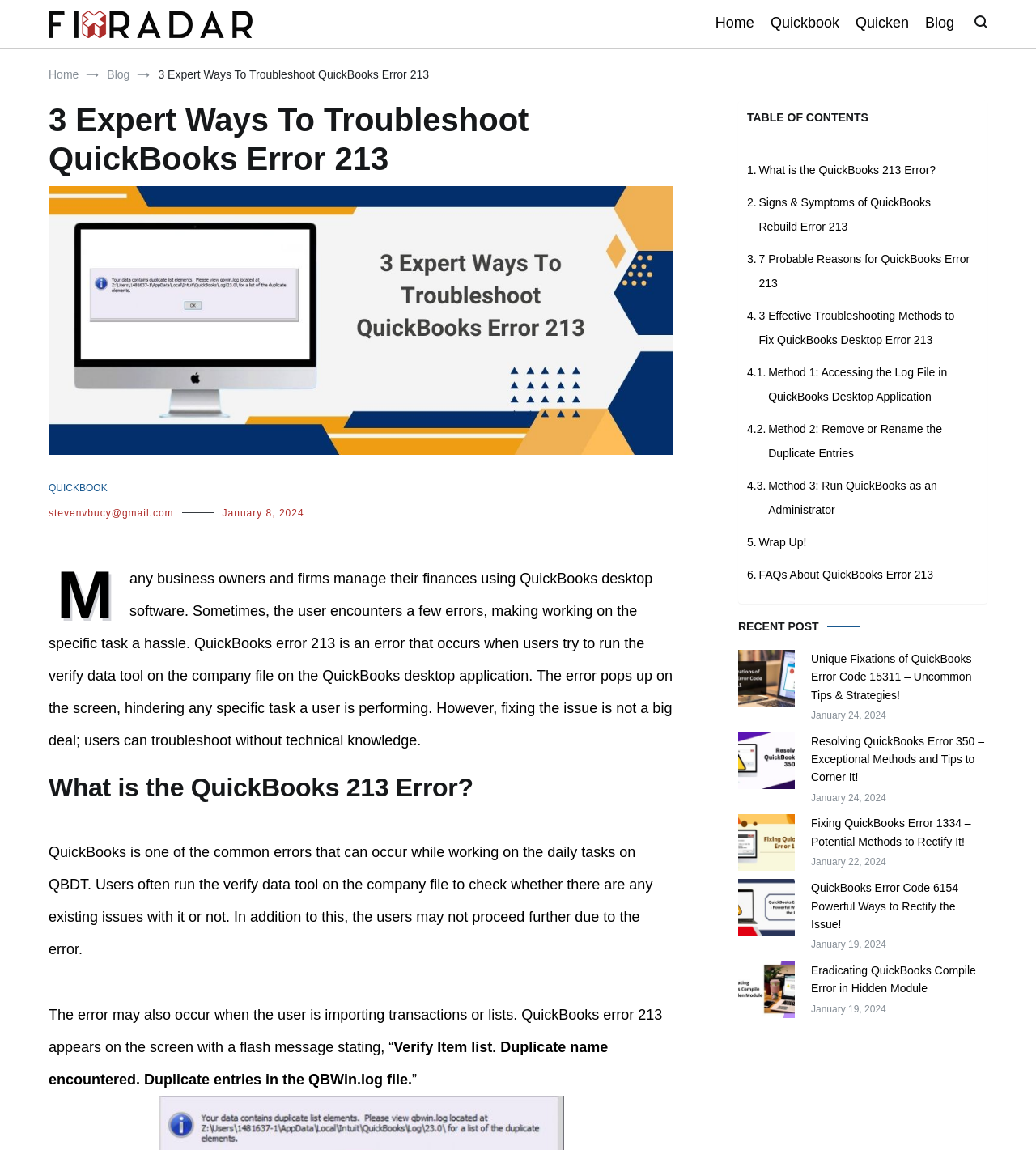Specify the bounding box coordinates of the area that needs to be clicked to achieve the following instruction: "Read the article '3 Expert Ways To Troubleshoot QuickBooks Error 213'".

[0.153, 0.059, 0.414, 0.07]